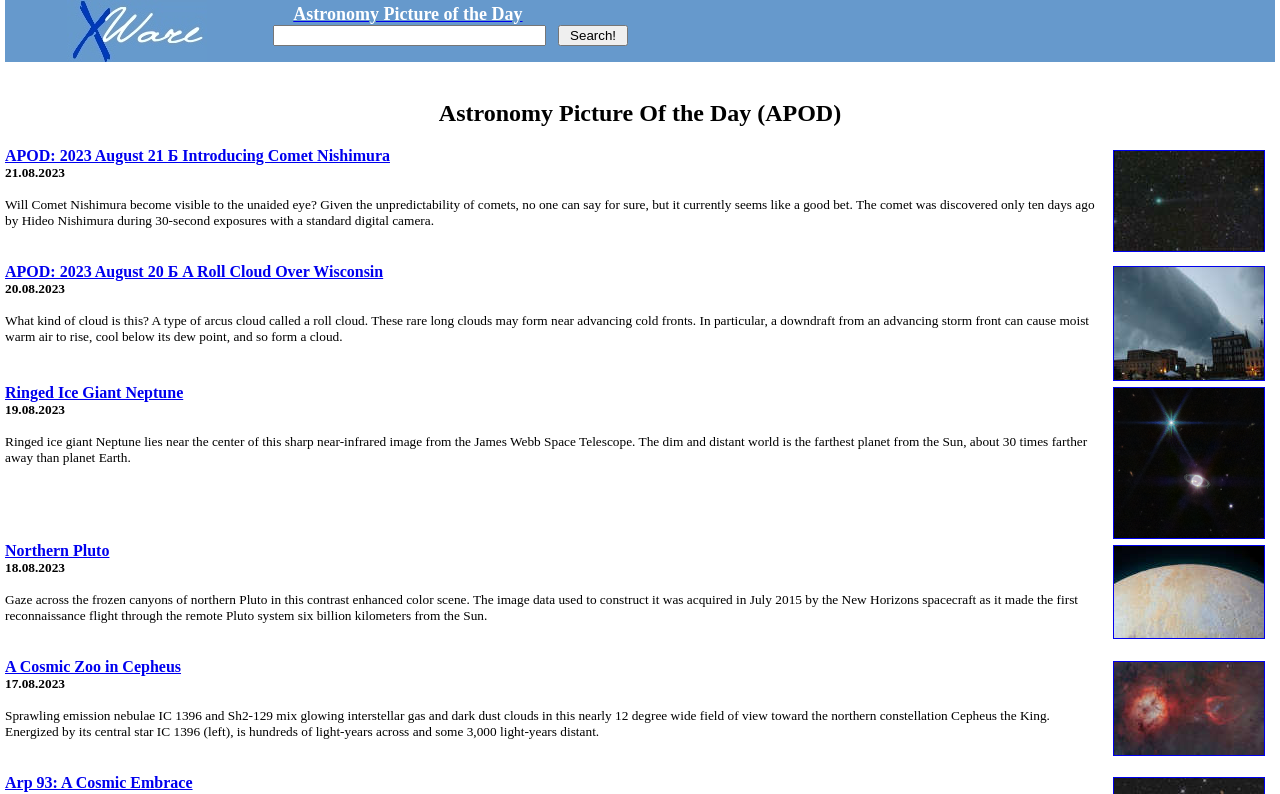Identify the bounding box for the UI element described as: "Northern Pluto". Ensure the coordinates are four float numbers between 0 and 1, formatted as [left, top, right, bottom].

[0.004, 0.682, 0.085, 0.704]